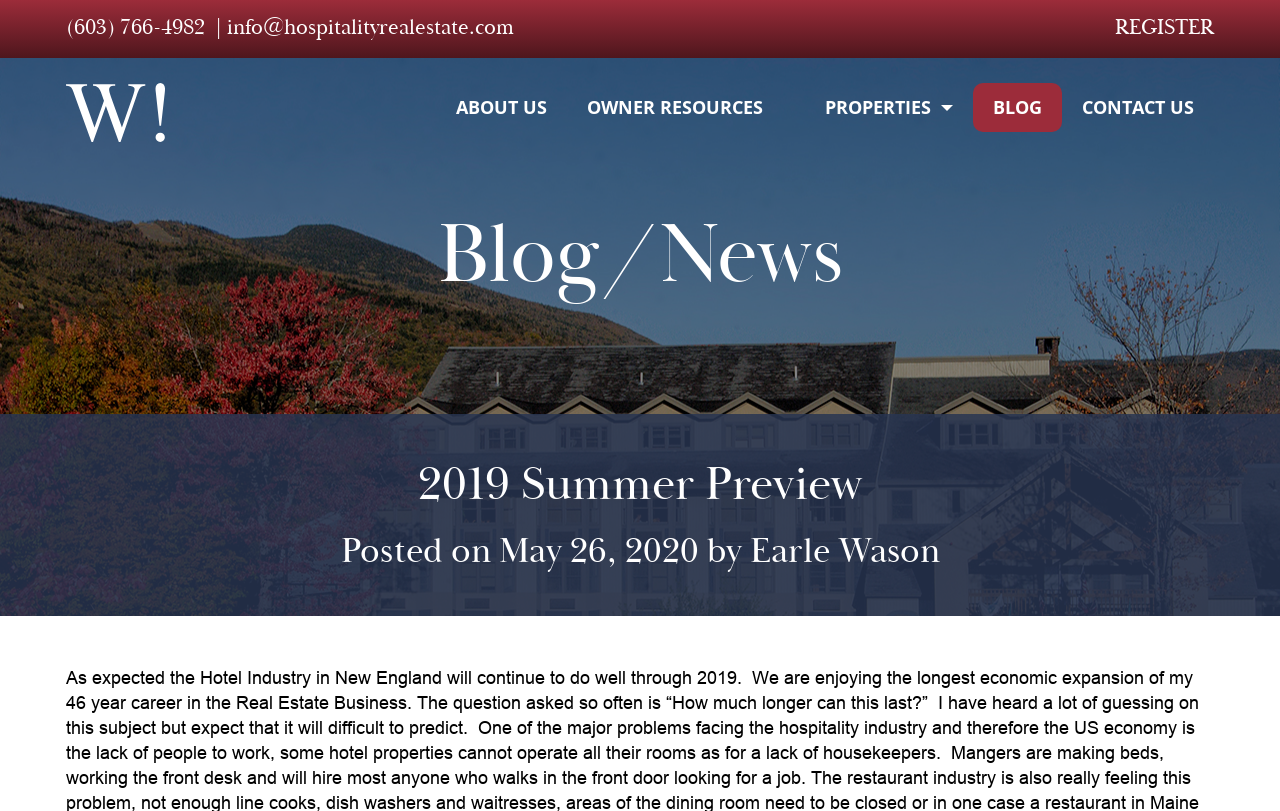Can you specify the bounding box coordinates of the area that needs to be clicked to fulfill the following instruction: "Call the phone number"?

[0.052, 0.016, 0.174, 0.052]